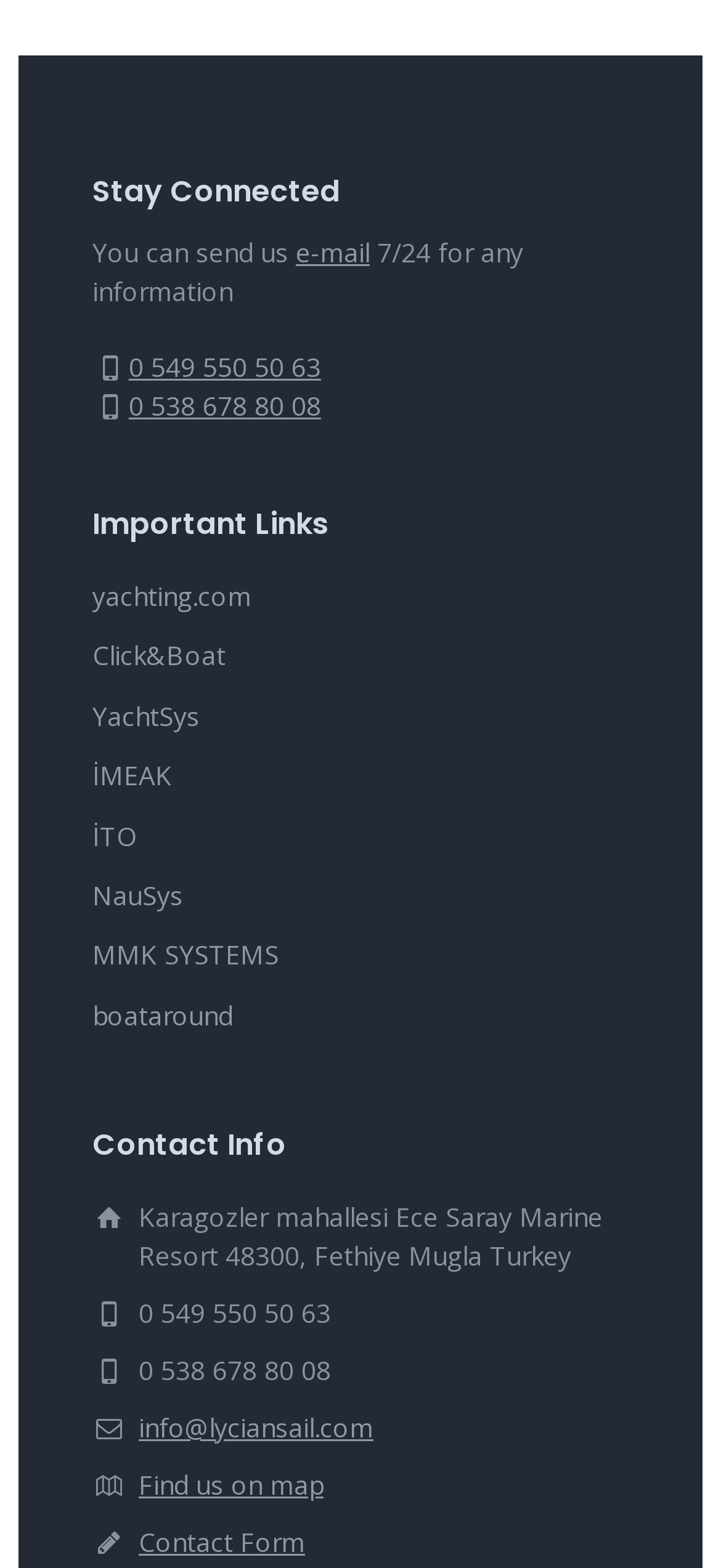Answer the question with a brief word or phrase:
How many ways are there to contact?

4